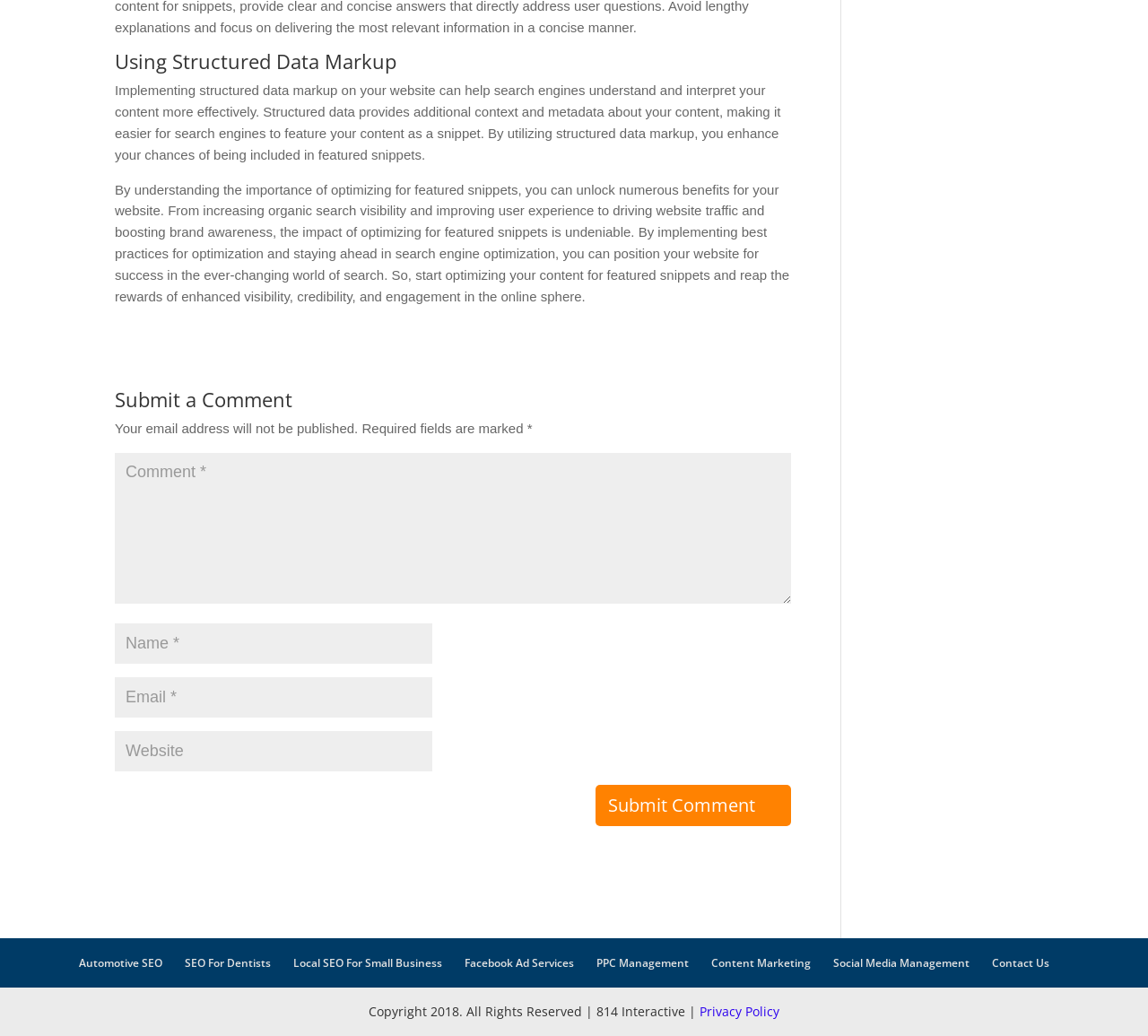Please find and report the bounding box coordinates of the element to click in order to perform the following action: "Email BCDR". The coordinates should be expressed as four float numbers between 0 and 1, in the format [left, top, right, bottom].

None